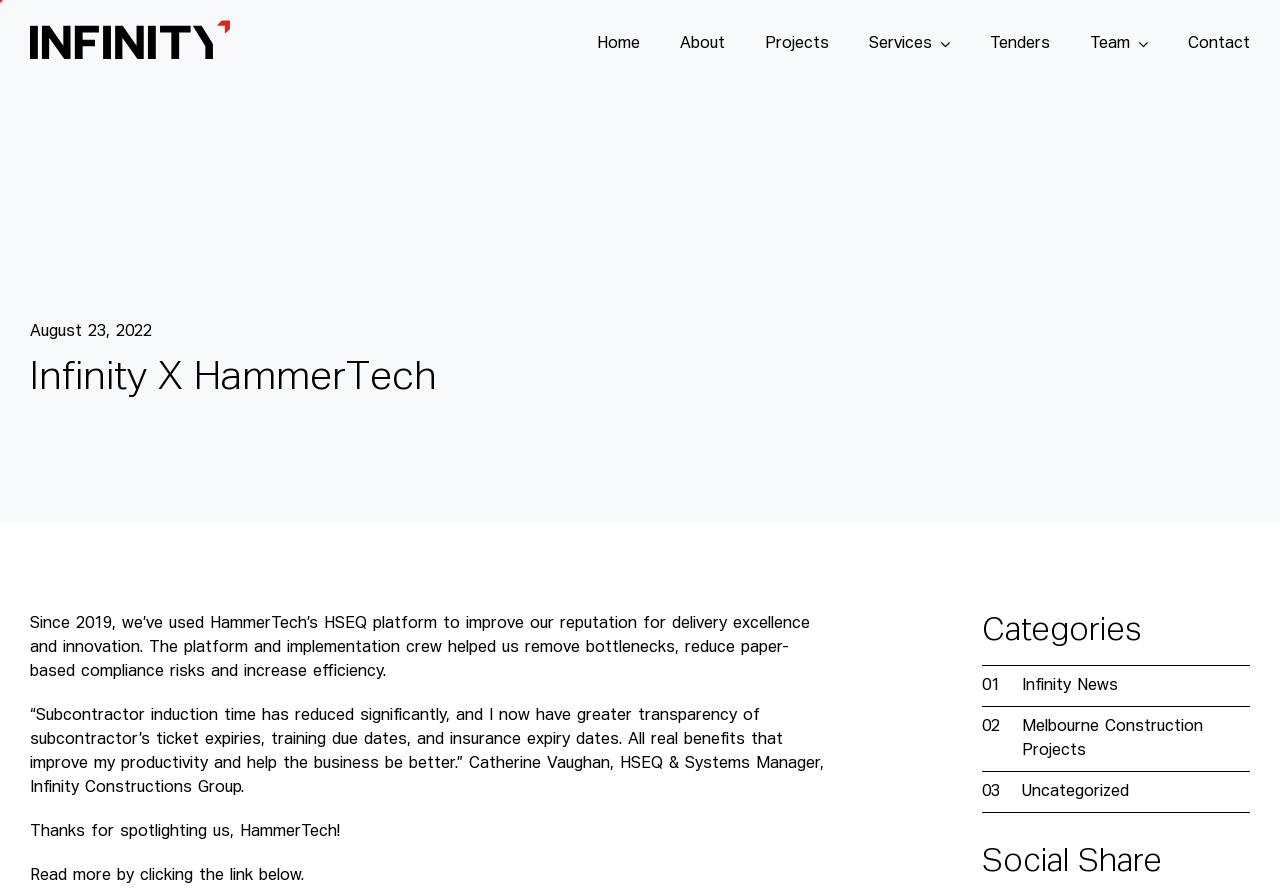Extract the main heading text from the webpage.

Infinity X HammerTech